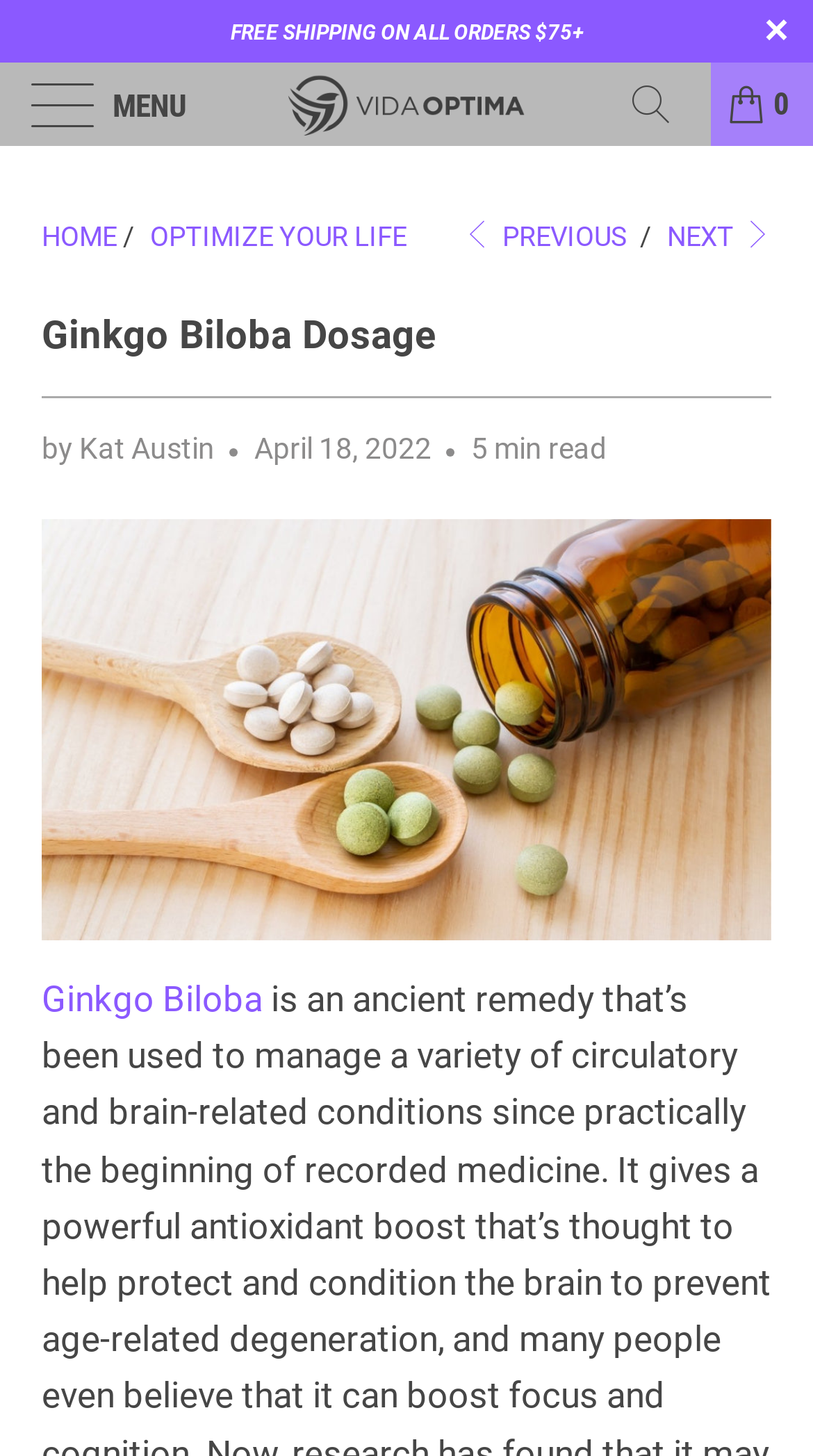Carefully examine the image and provide an in-depth answer to the question: What is the estimated reading time of the article?

I determined the estimated reading time of the article by looking at the static text element with the text '5 min read', which is a common format for indicating the estimated time it takes to read an article.